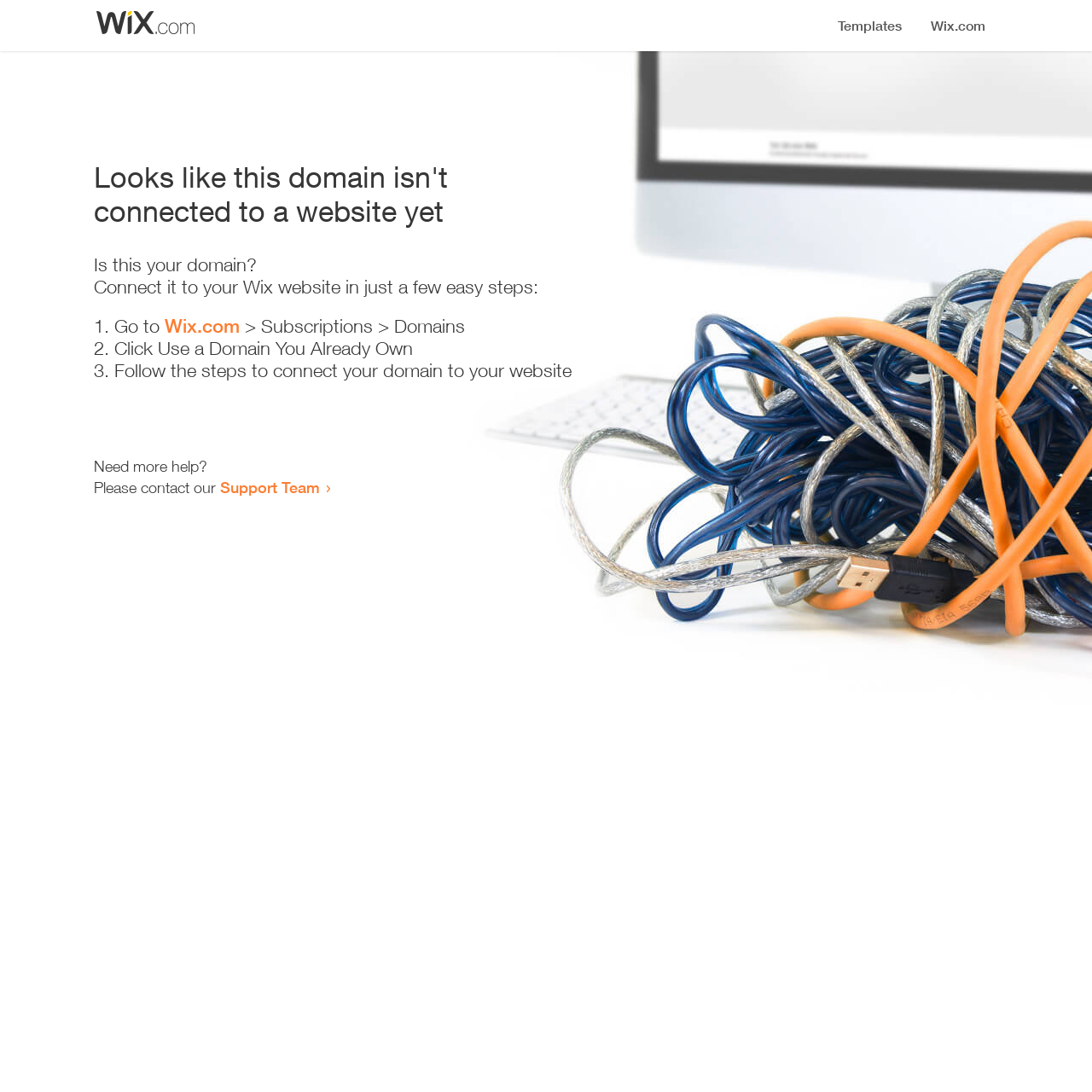Find and provide the bounding box coordinates for the UI element described here: "Wix.com". The coordinates should be given as four float numbers between 0 and 1: [left, top, right, bottom].

[0.151, 0.288, 0.22, 0.309]